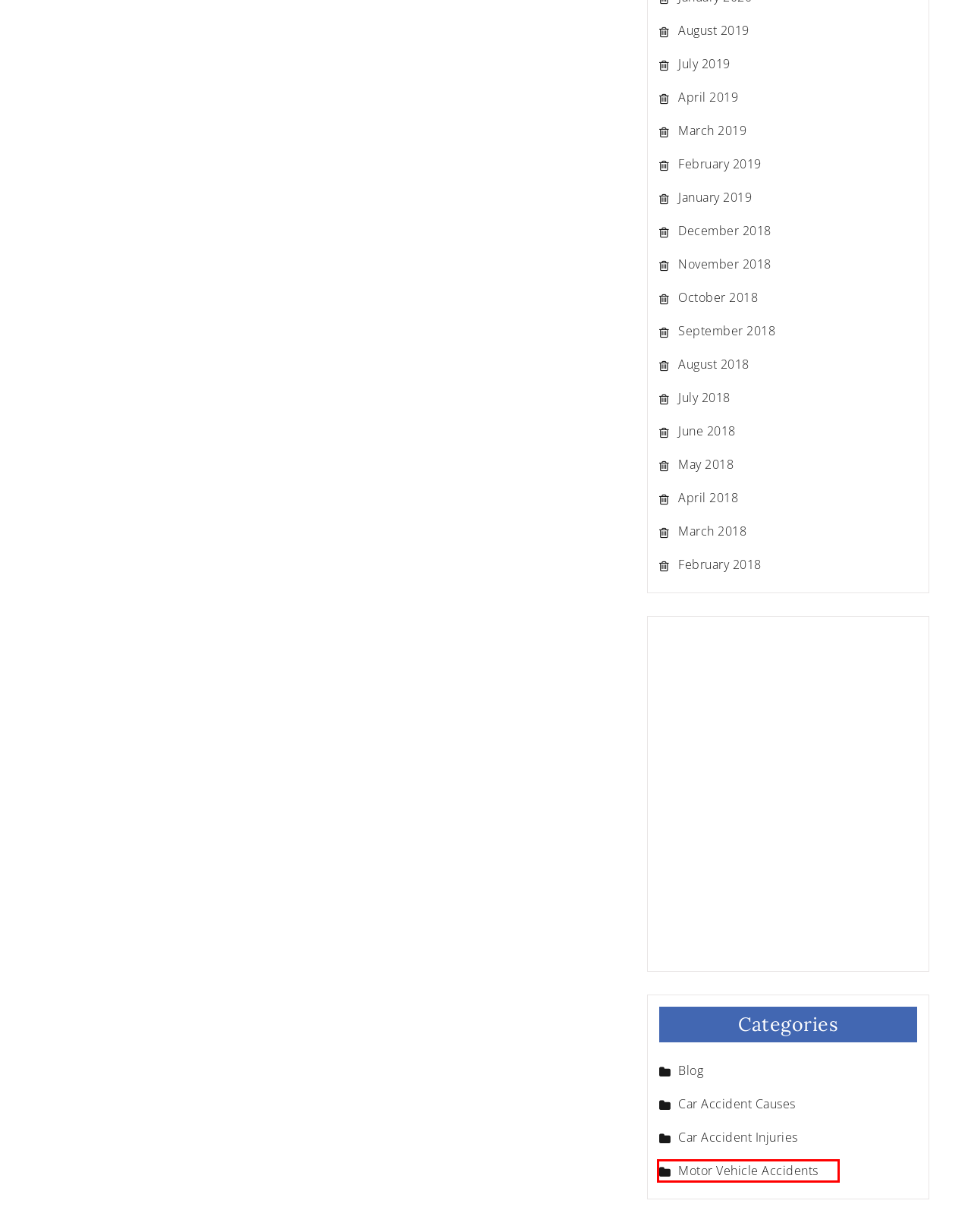Look at the screenshot of a webpage where a red rectangle bounding box is present. Choose the webpage description that best describes the new webpage after clicking the element inside the red bounding box. Here are the candidates:
A. Motor Vehicle Accidents - Law Blog
B. January 2019 - Law Blog
C. August 2018 - Law Blog
D. March 2018 - Law Blog
E. October 2018 - Law Blog
F. June 2018 - Law Blog
G. February 2018 - Law Blog
H. February 2019 - Law Blog

A